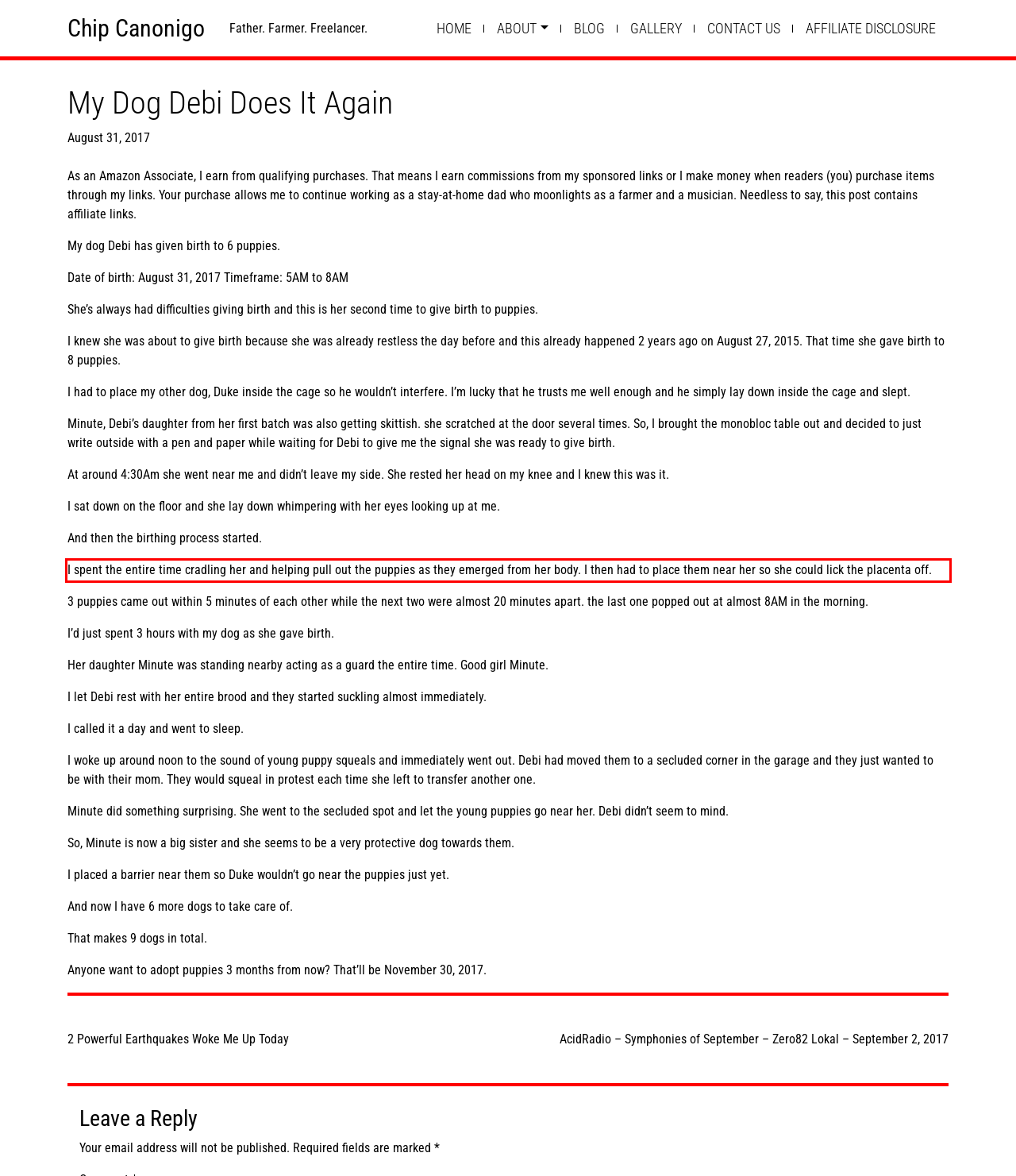Given a screenshot of a webpage with a red bounding box, please identify and retrieve the text inside the red rectangle.

I spent the entire time cradling her and helping pull out the puppies as they emerged from her body. I then had to place them near her so she could lick the placenta off.